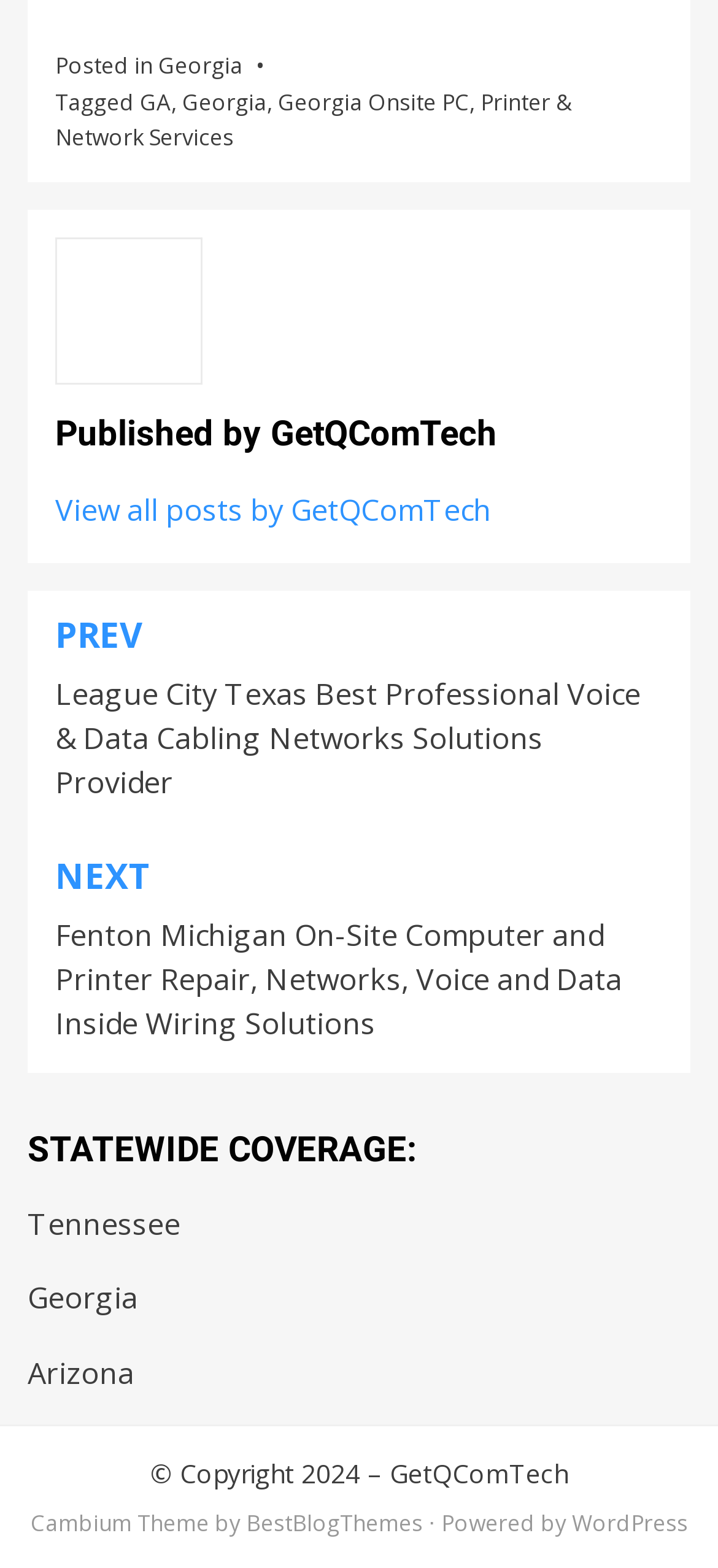Please find the bounding box coordinates (top-left x, top-left y, bottom-right x, bottom-right y) in the screenshot for the UI element described as follows: View all posts by GetQComTech

[0.077, 0.312, 0.685, 0.338]